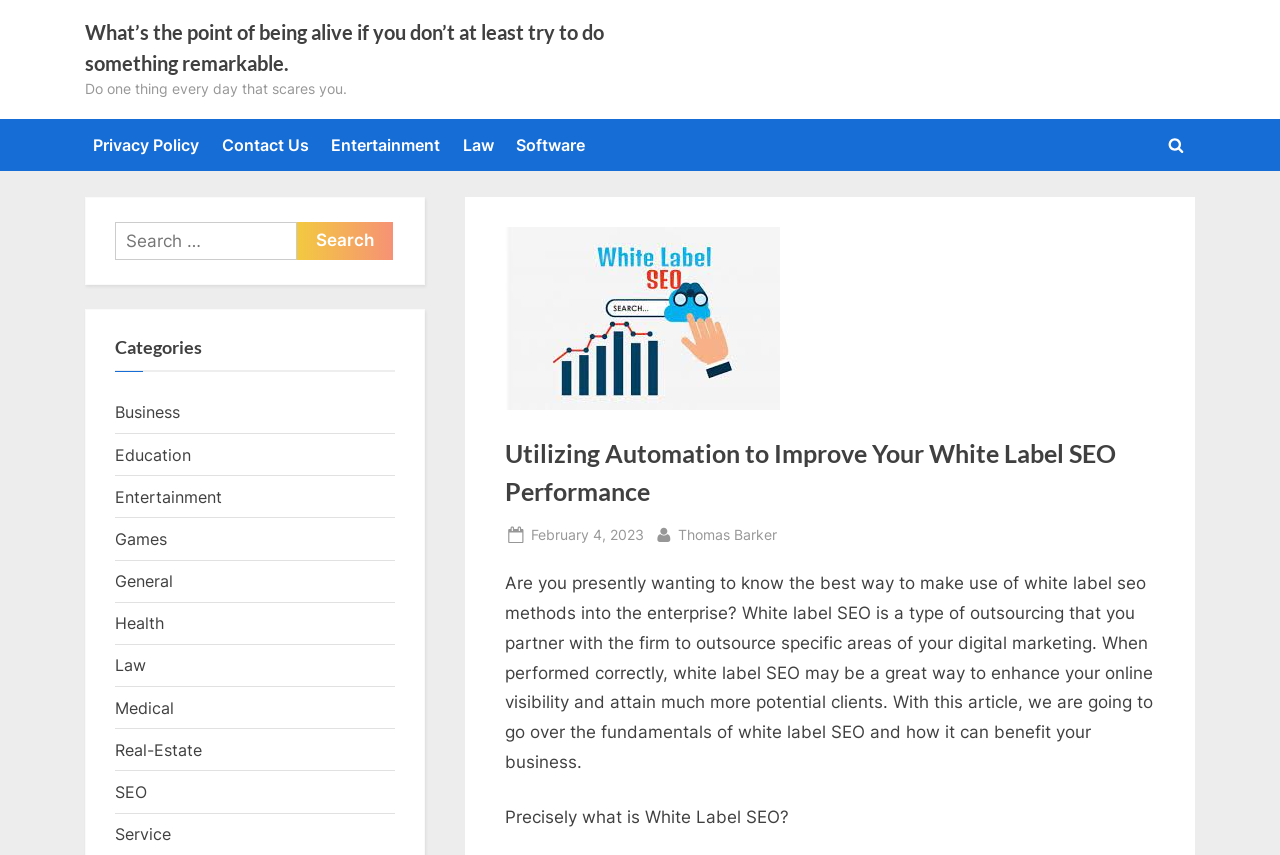Can you specify the bounding box coordinates of the area that needs to be clicked to fulfill the following instruction: "Search for something"?

[0.09, 0.26, 0.232, 0.304]